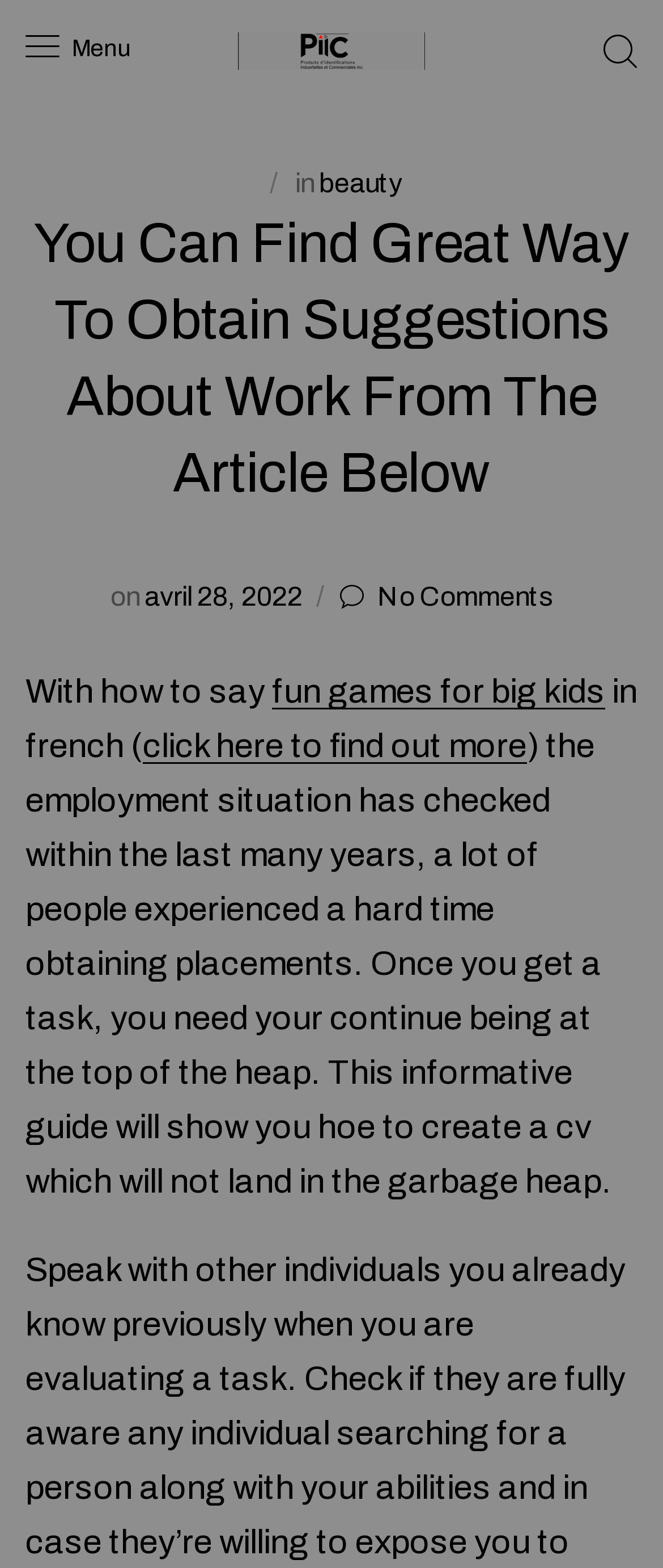Please provide a comprehensive response to the question below by analyzing the image: 
What is the topic of the article?

I inferred the topic of the article by reading the static text element located at [0.038, 0.463, 0.923, 0.764] which contains a passage about the employment situation and creating a CV.